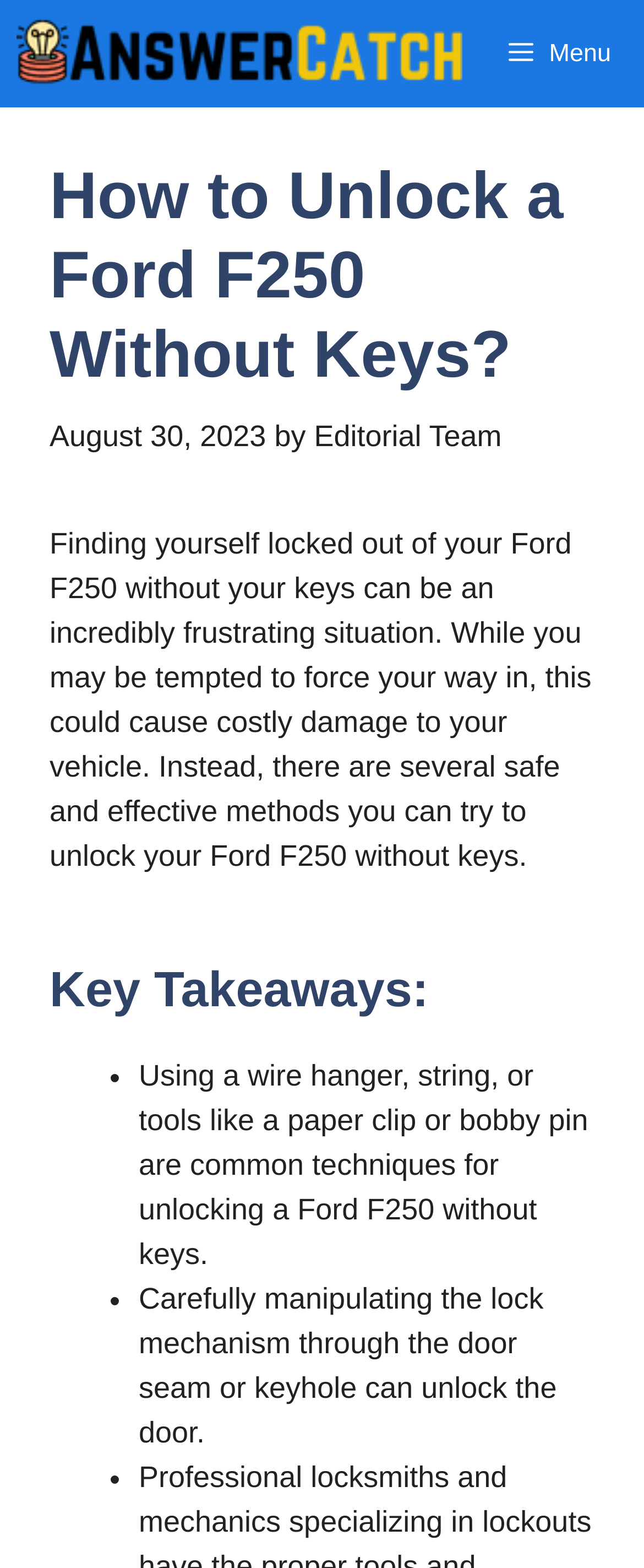Provide the bounding box coordinates of the HTML element this sentence describes: "title="AnswerCatch"". The bounding box coordinates consist of four float numbers between 0 and 1, i.e., [left, top, right, bottom].

[0.026, 0.0, 0.718, 0.068]